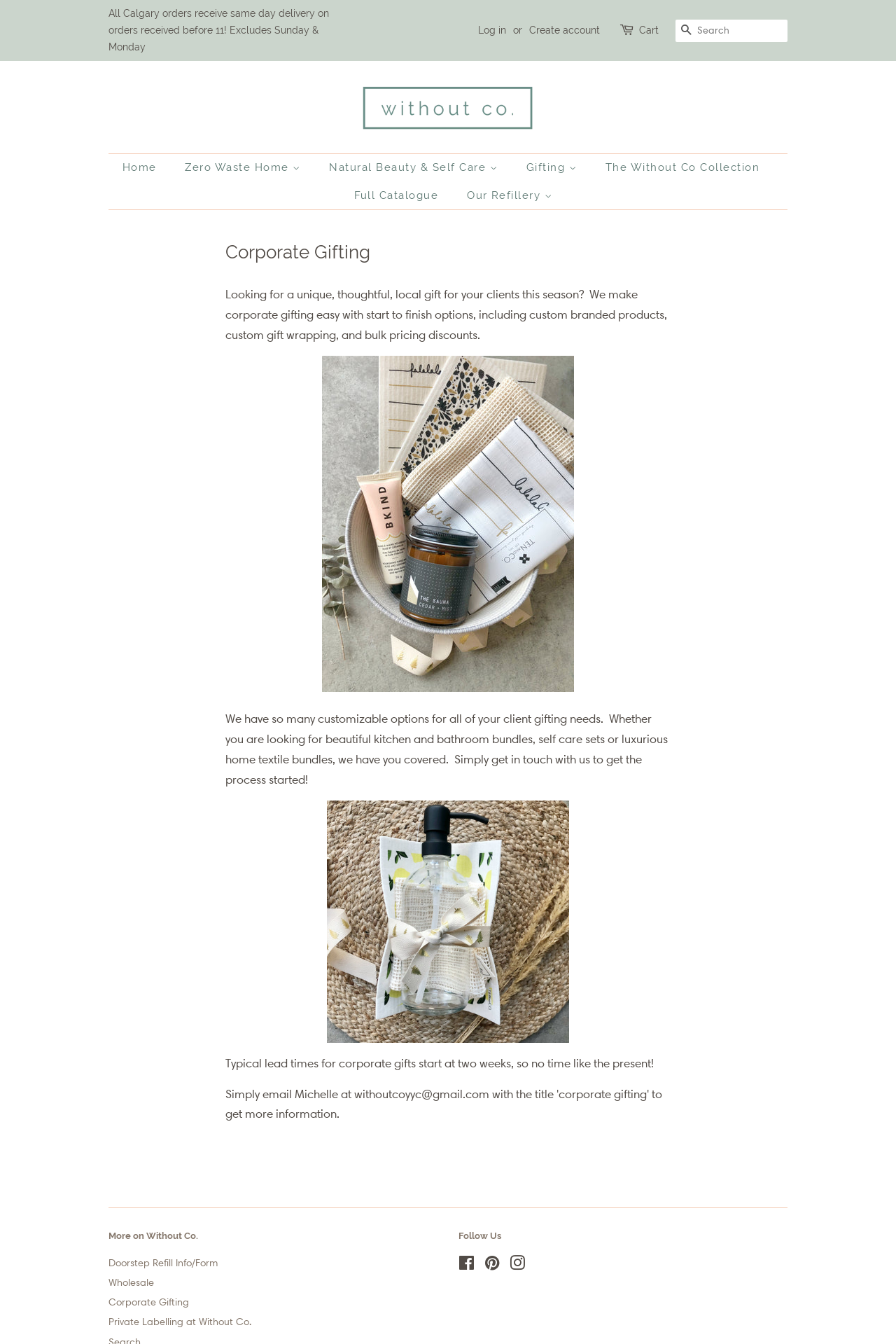Using details from the image, please answer the following question comprehensively:
What is the primary focus of the webpage?

Based on the webpage content, the primary focus of the webpage is corporate gifting, as indicated by the heading 'Corporate Gifting' and the description 'Looking for a unique, thoughtful, local gift for your clients this season? We make corporate gifting easy with start to finish options, including custom branded products, custom gift wrapping, and bulk pricing discounts.'